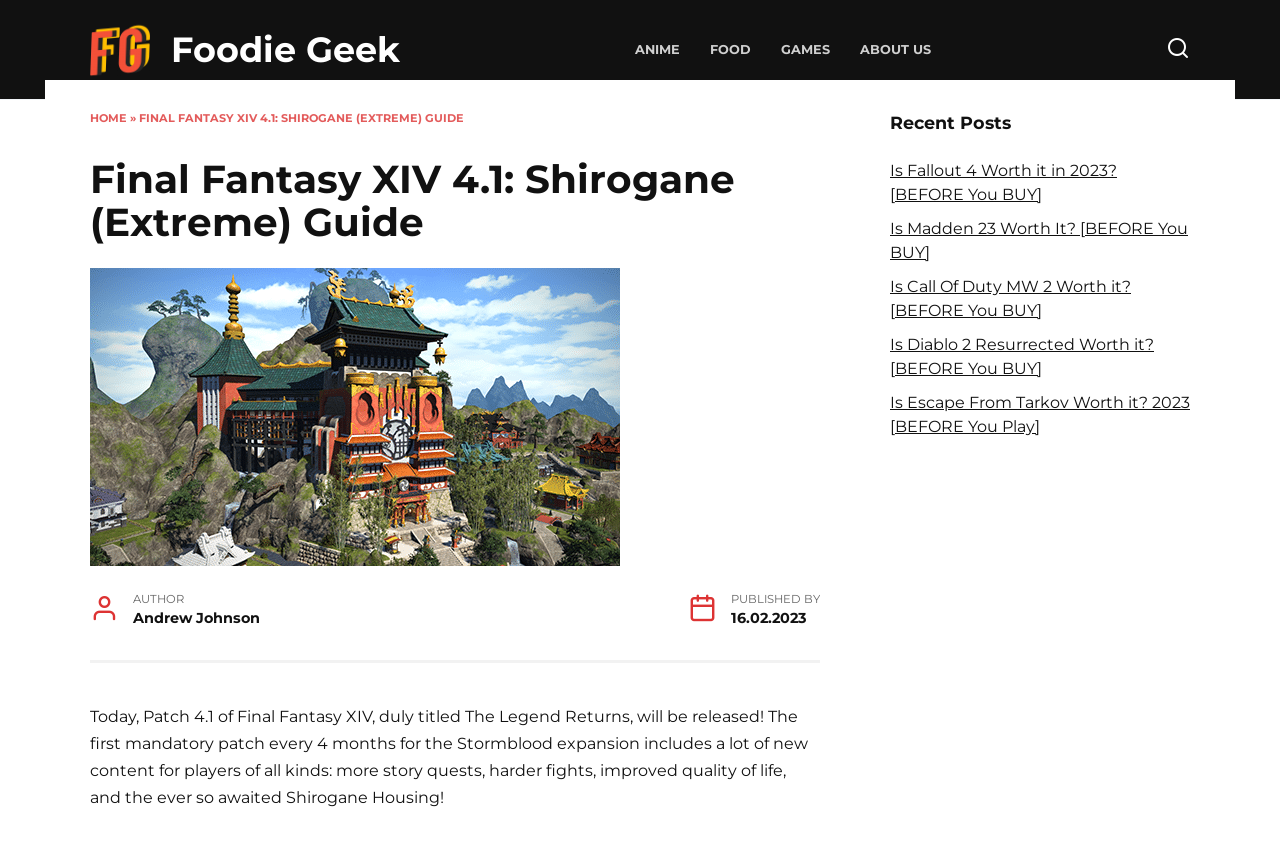Please specify the bounding box coordinates of the clickable region to carry out the following instruction: "call the phone number". The coordinates should be four float numbers between 0 and 1, in the format [left, top, right, bottom].

None